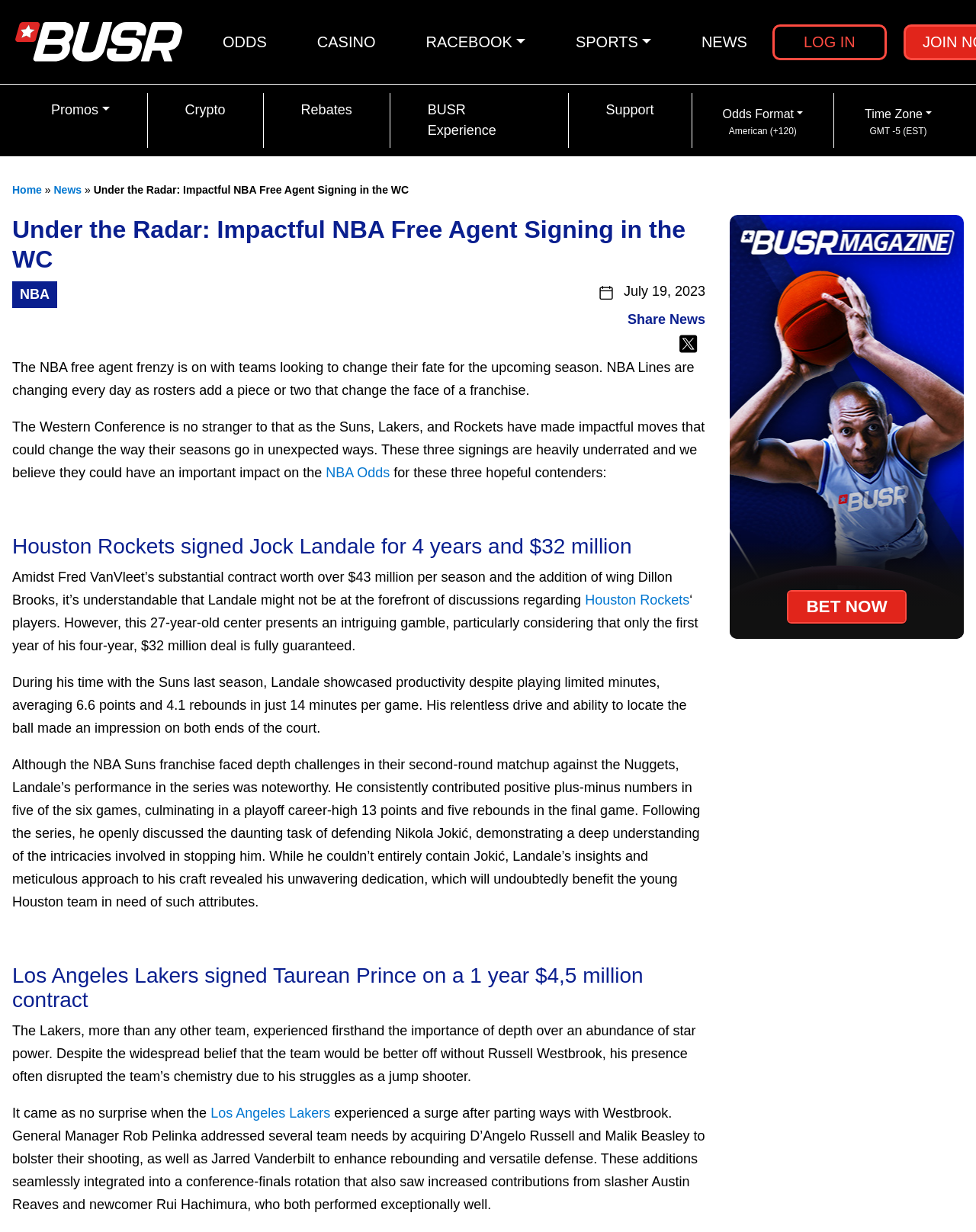Please identify the bounding box coordinates of the element on the webpage that should be clicked to follow this instruction: "Check the PROMOS". The bounding box coordinates should be given as four float numbers between 0 and 1, formatted as [left, top, right, bottom].

[0.045, 0.075, 0.119, 0.103]